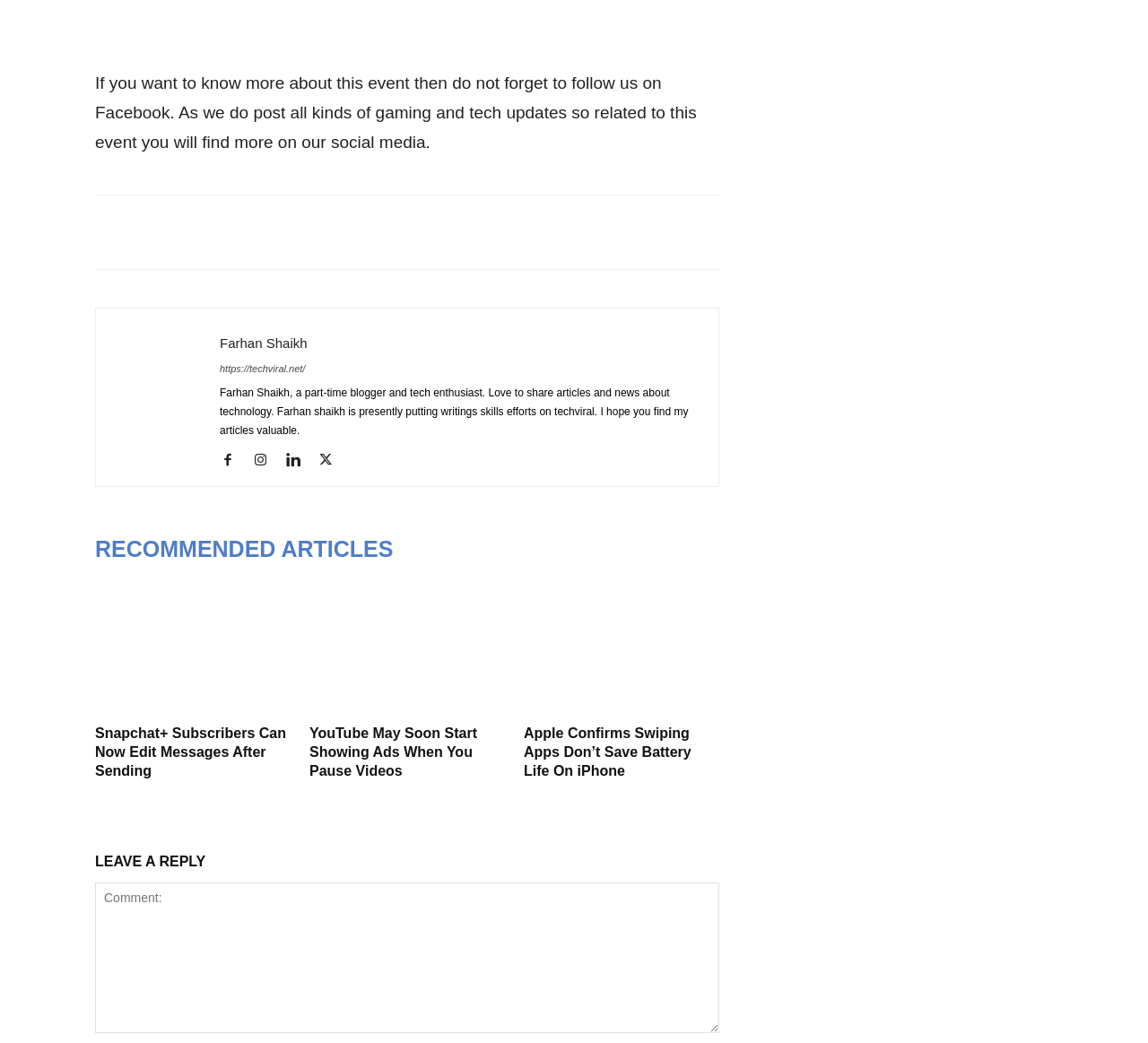Provide a short answer to the following question with just one word or phrase: What is the purpose of the textbox?

To leave a reply